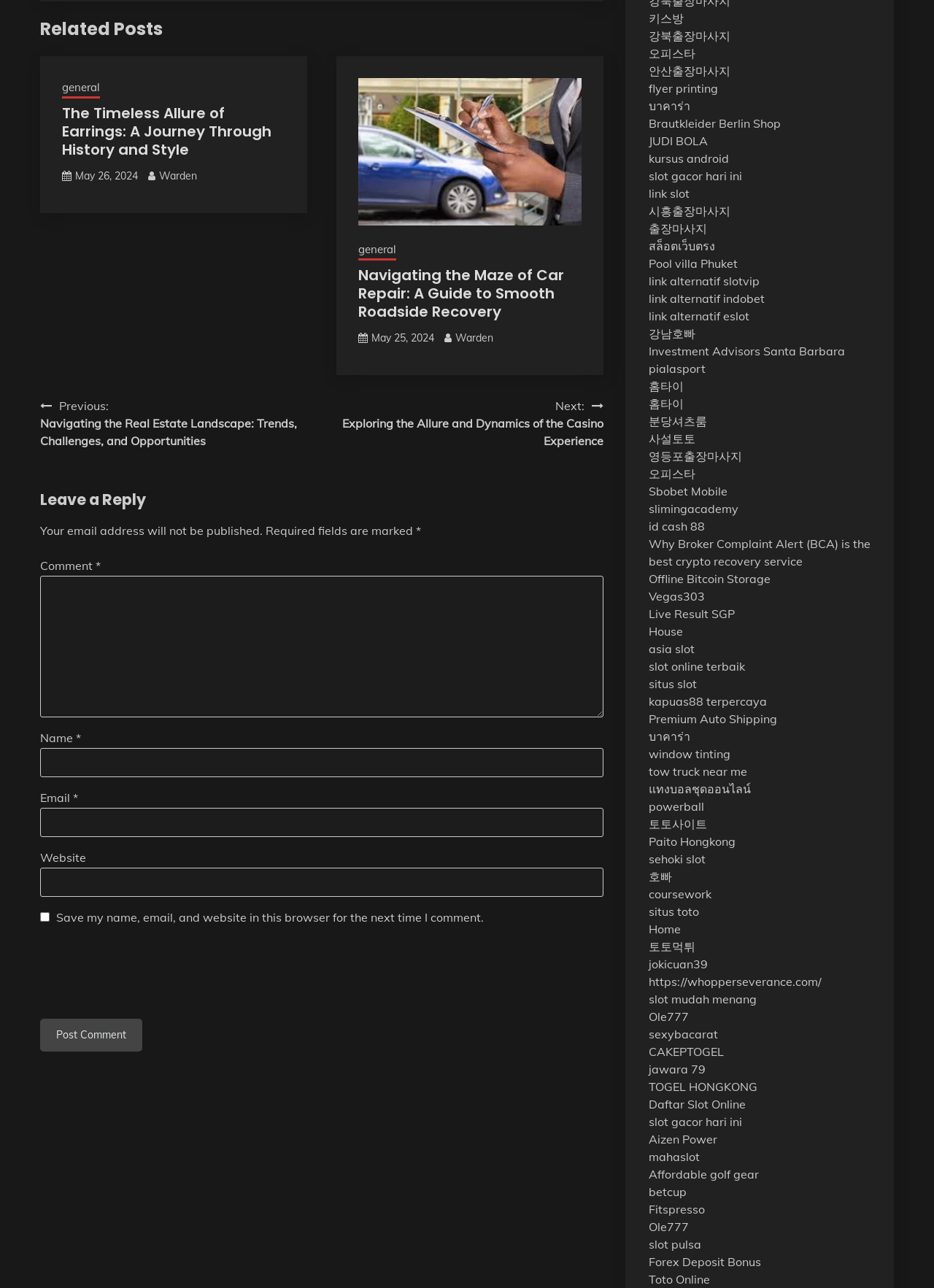Please locate the bounding box coordinates of the element that should be clicked to complete the given instruction: "Click on the 'Previous' link".

[0.043, 0.308, 0.344, 0.349]